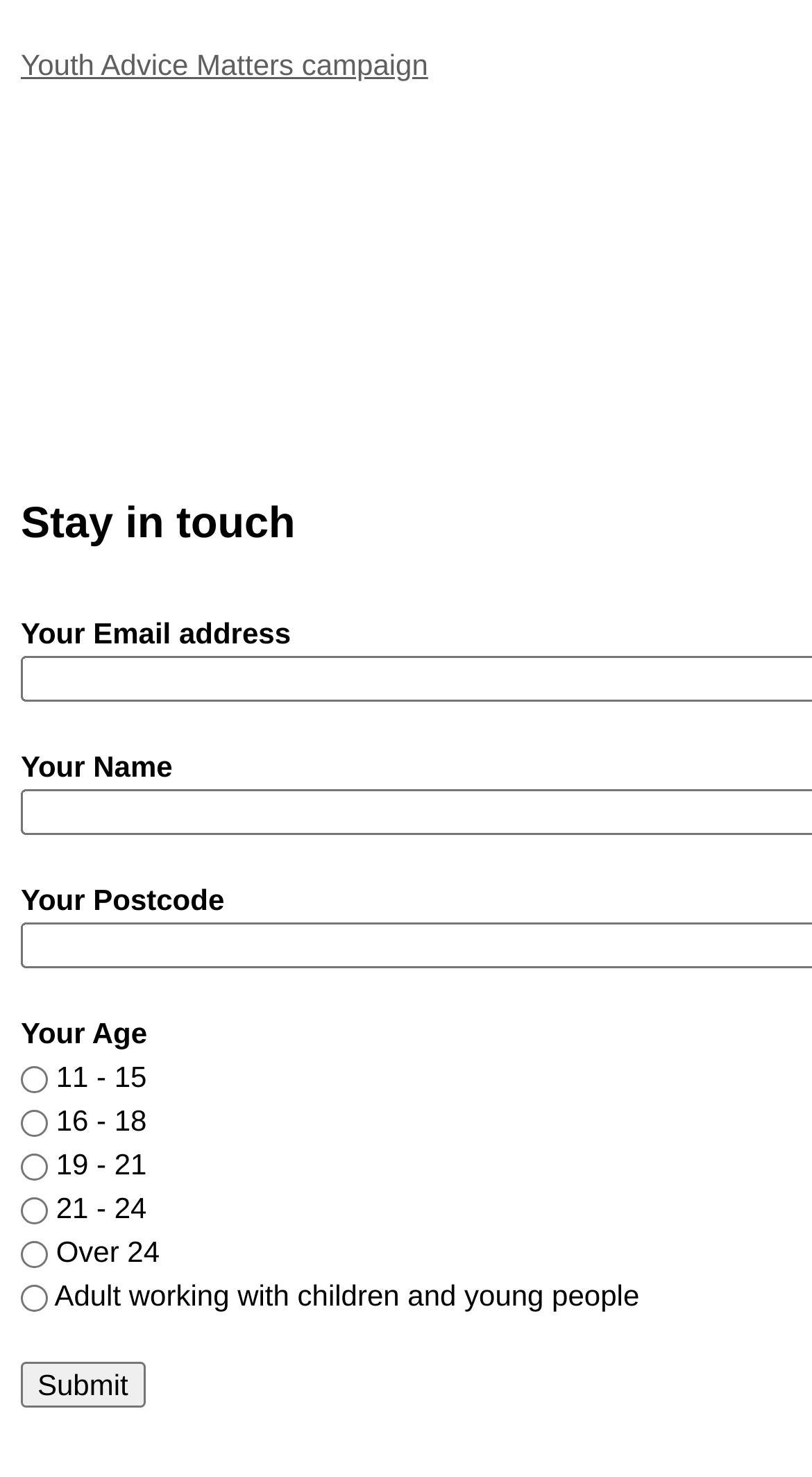Locate the bounding box coordinates of the area where you should click to accomplish the instruction: "Click the submit button".

[0.026, 0.922, 0.178, 0.953]